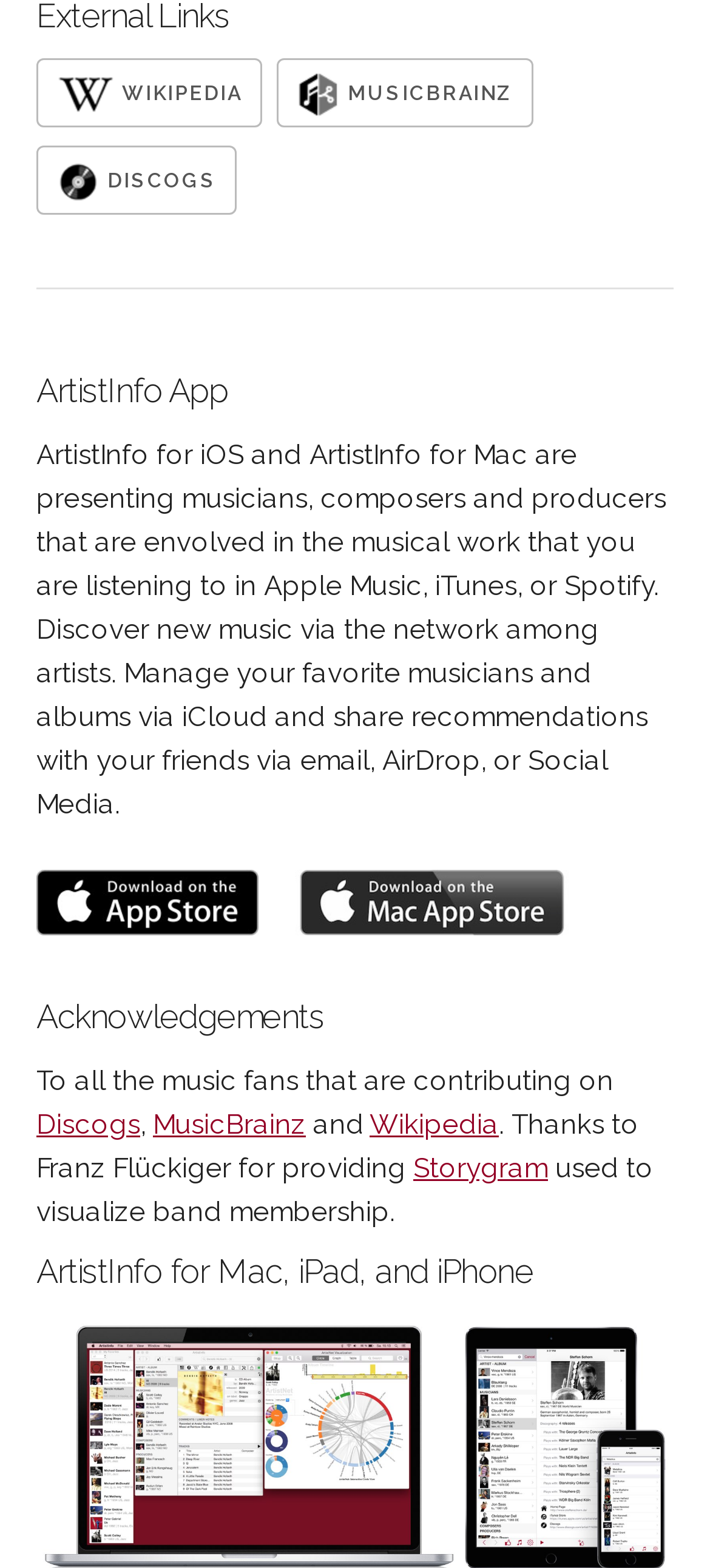Please specify the bounding box coordinates of the element that should be clicked to execute the given instruction: 'Click the Wikipedia Logo'. Ensure the coordinates are four float numbers between 0 and 1, expressed as [left, top, right, bottom].

[0.051, 0.037, 0.369, 0.081]